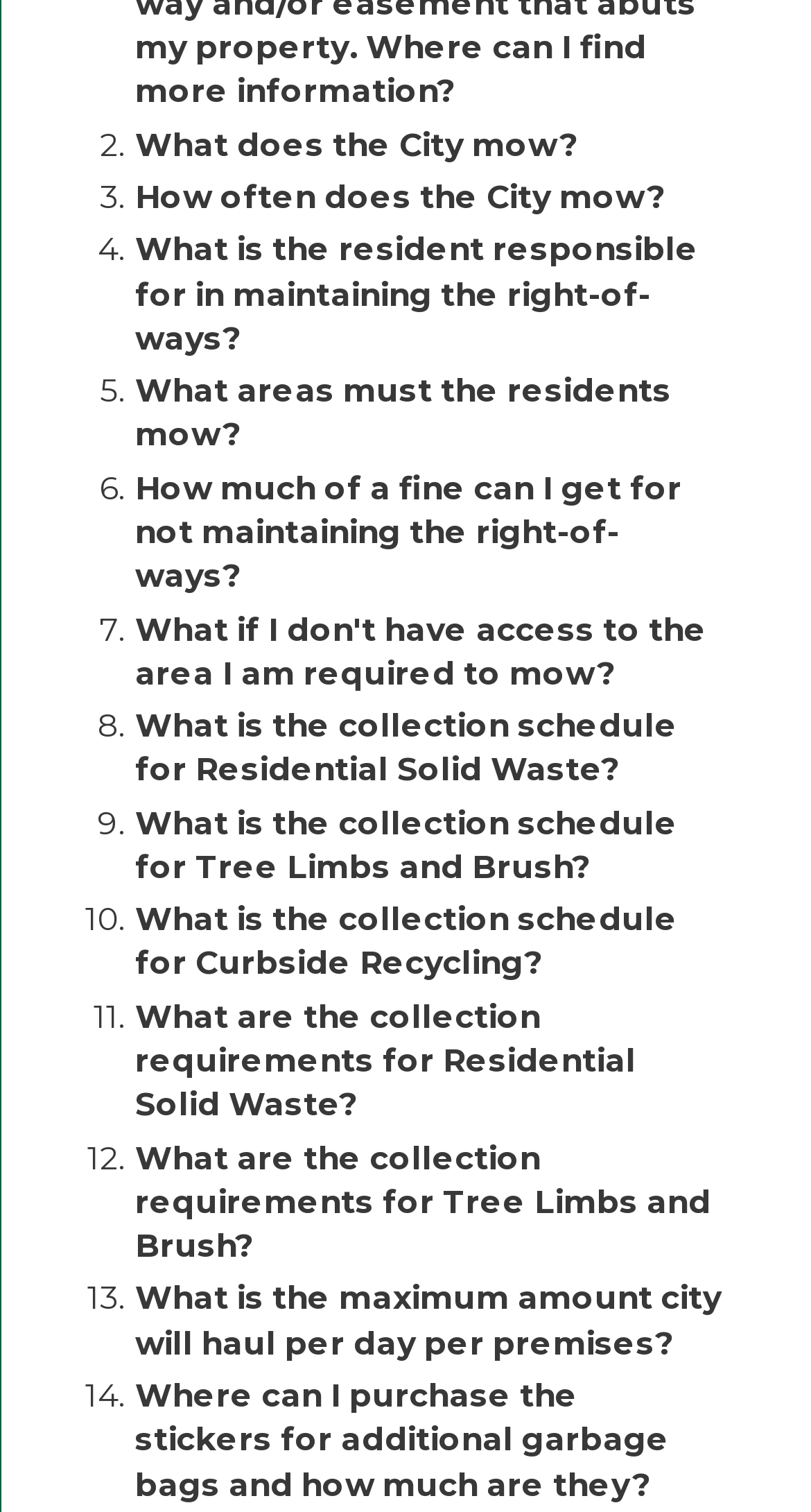Give a succinct answer to this question in a single word or phrase: 
Are all FAQs related to waste management?

Yes